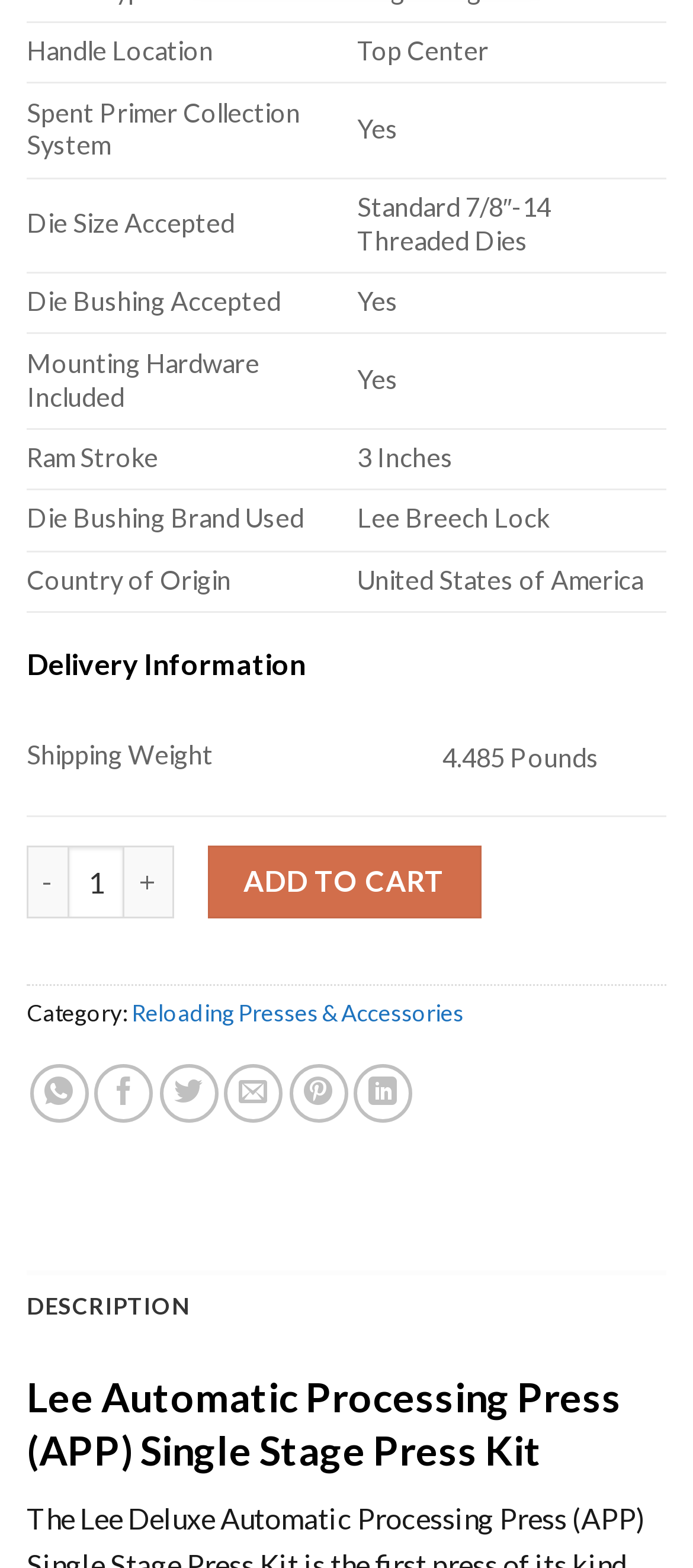What is the product name? Look at the image and give a one-word or short phrase answer.

Lee Automatic Processing Press (APP) Single Stage Press Kit